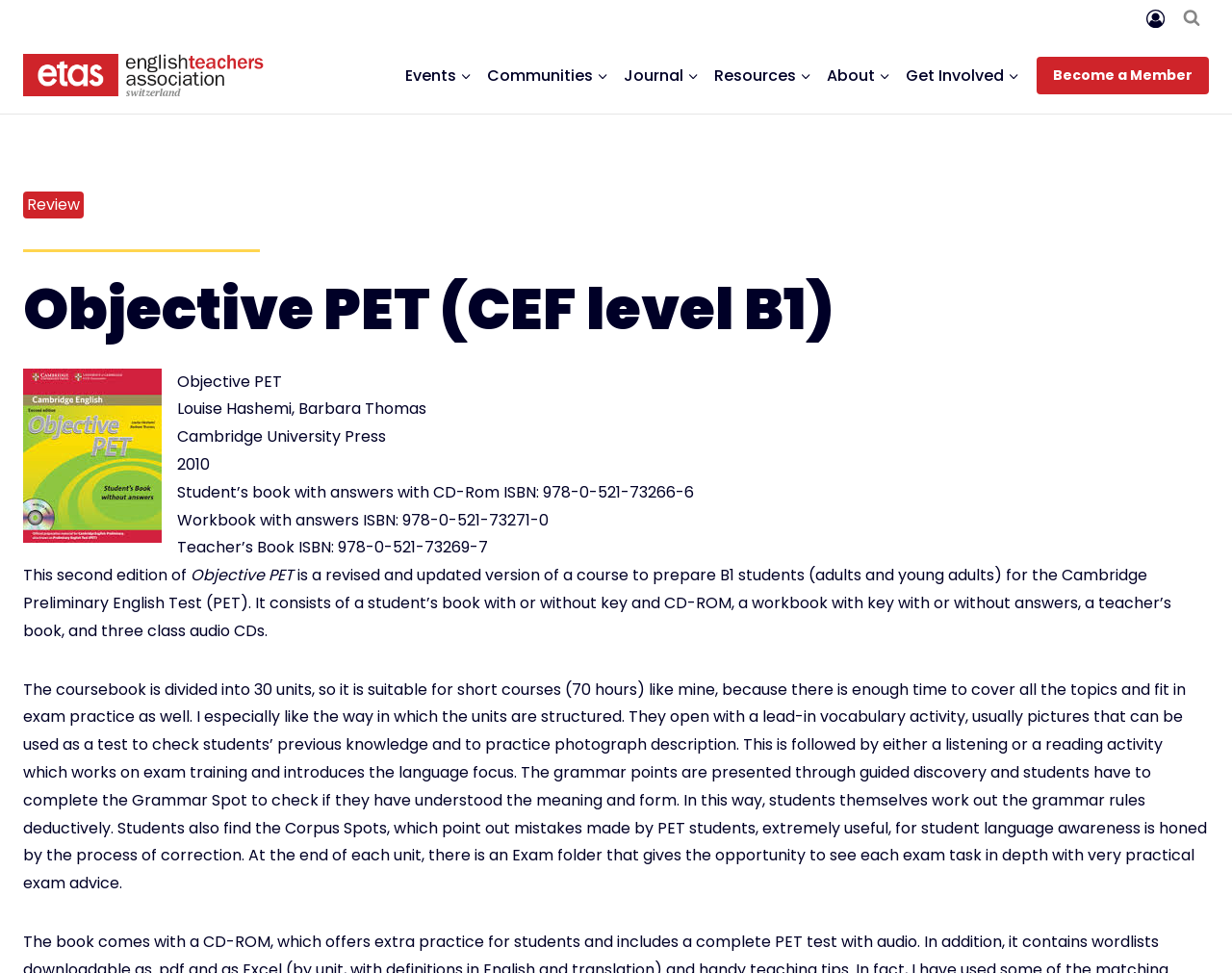Highlight the bounding box coordinates of the region I should click on to meet the following instruction: "Go to Events".

[0.323, 0.059, 0.389, 0.097]